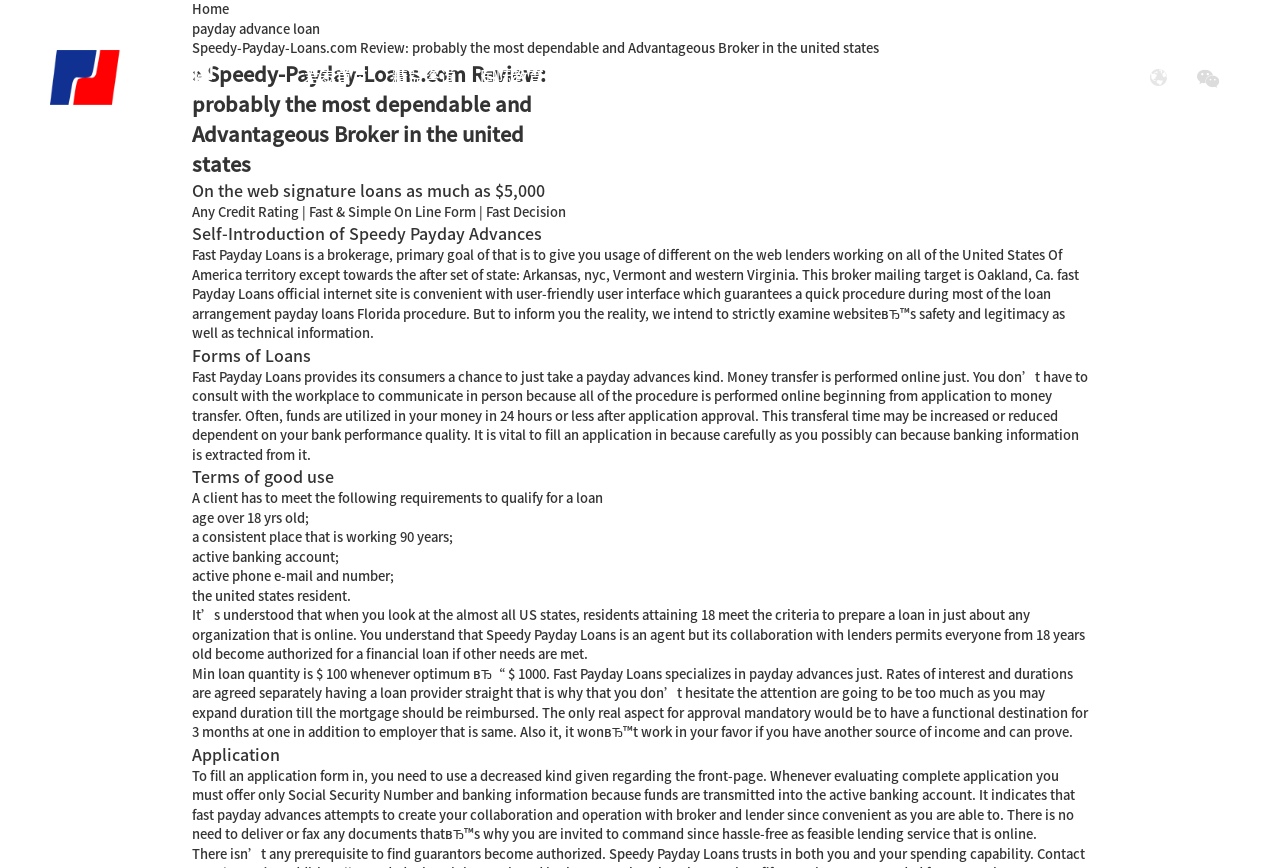Provide a brief response to the question below using one word or phrase:
What is the name of the company?

君泰